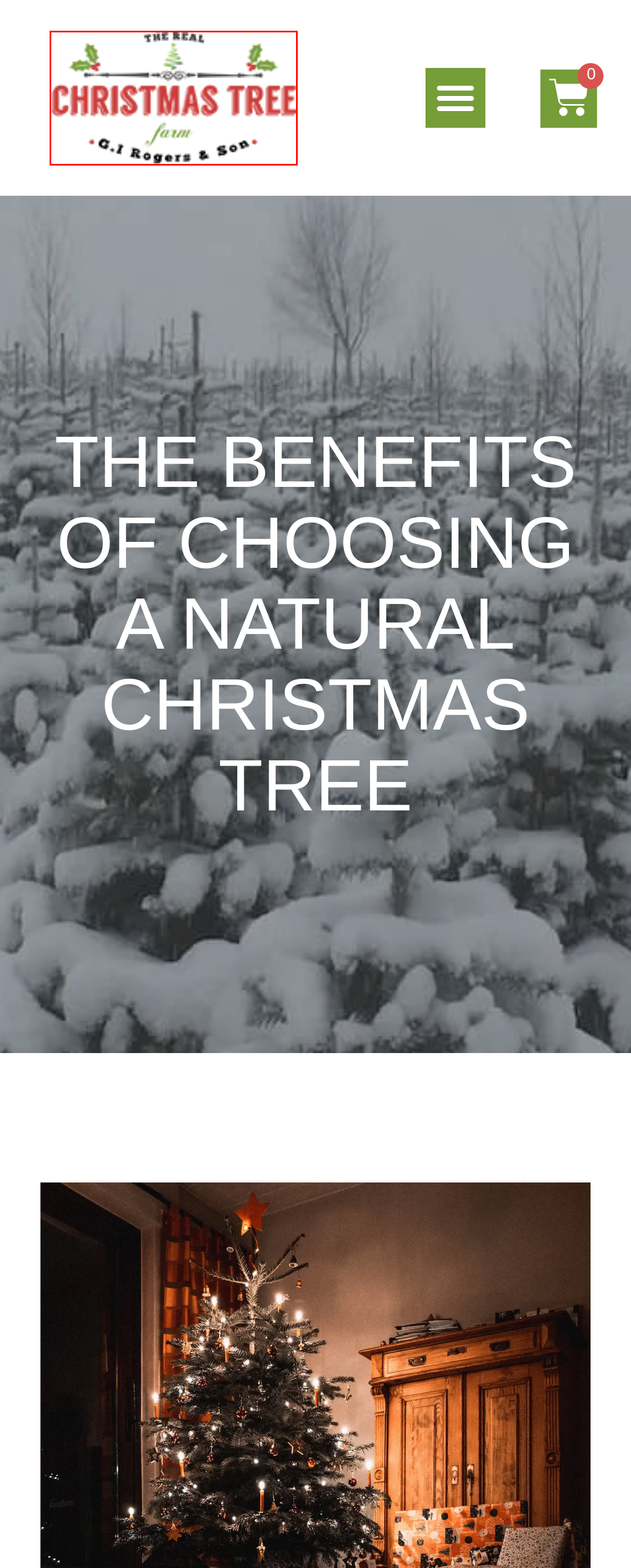Given a screenshot of a webpage with a red rectangle bounding box around a UI element, select the best matching webpage description for the new webpage that appears after clicking the highlighted element. The candidate descriptions are:
A. Real Christmas Tree Farm | Berkhamsted Christmas Tree Farm
B. Contact | Real Christmas Tree Farm
C. Lifespan Of A Real Christmas Tree - Real Christmas Tree Farm
D. A Family's Guide to Visiting a Christmas Tree Farm - Real Christmas Tree Farm
E. Christmas Trees | Real Christmas Tree Farm
F. Privacy Policy | Real Christmas Tree Farm
G. Famous Big Christmas Trees Around the World - Real Christmas Tree Farm
H. Accessories | Real Christmas Tree Farm

A